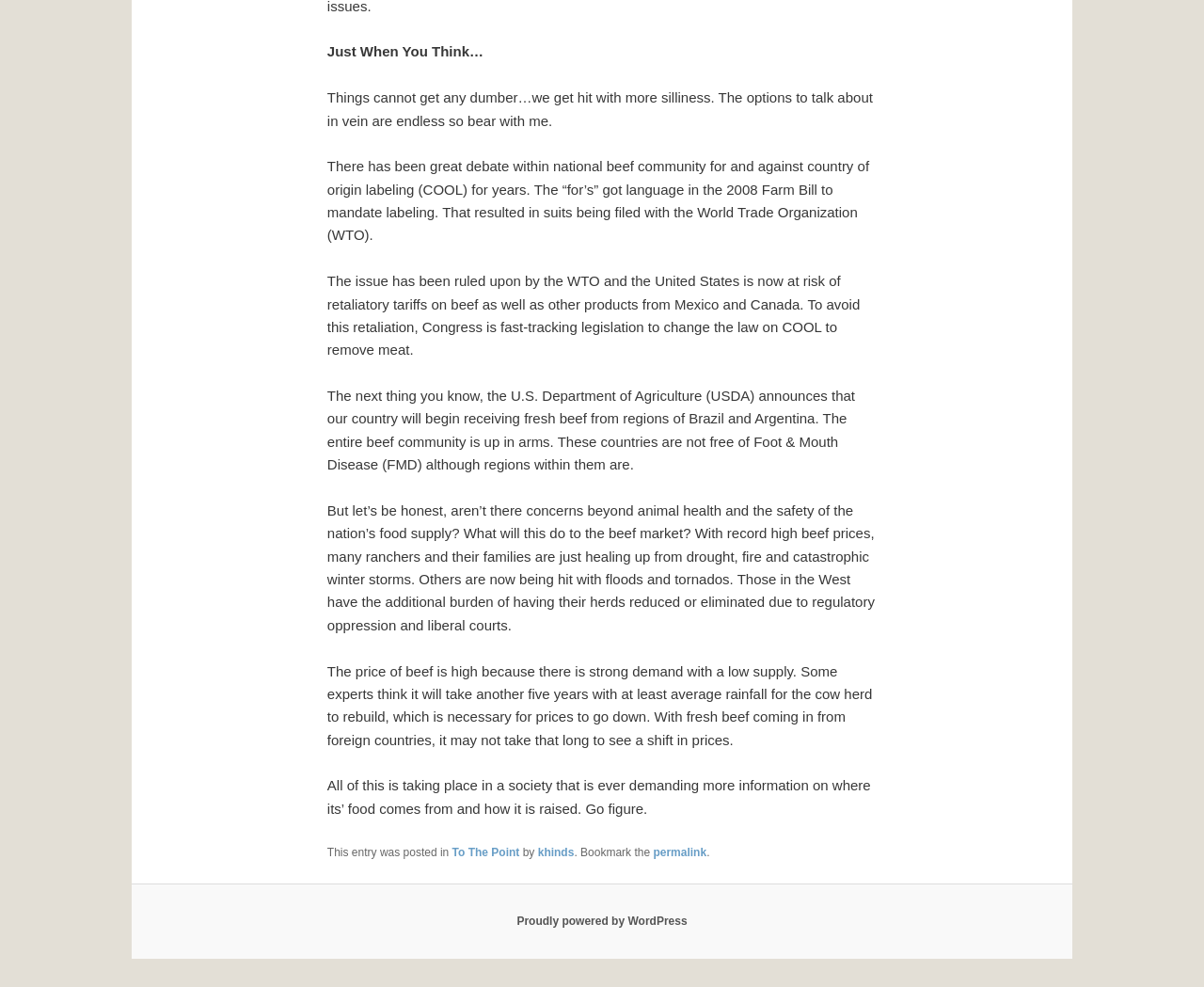Determine the bounding box coordinates of the UI element that matches the following description: "name="submit" value="Submit"". The coordinates should be four float numbers between 0 and 1 in the format [left, top, right, bottom].

None